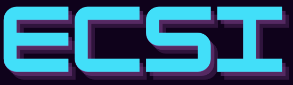What style of typography is used in the logo?
Kindly answer the question with as much detail as you can.

The caption describes the typography used in the logo as bold and modern, which suggests a contemporary design aesthetic and emphasizes the logo's visual appeal.